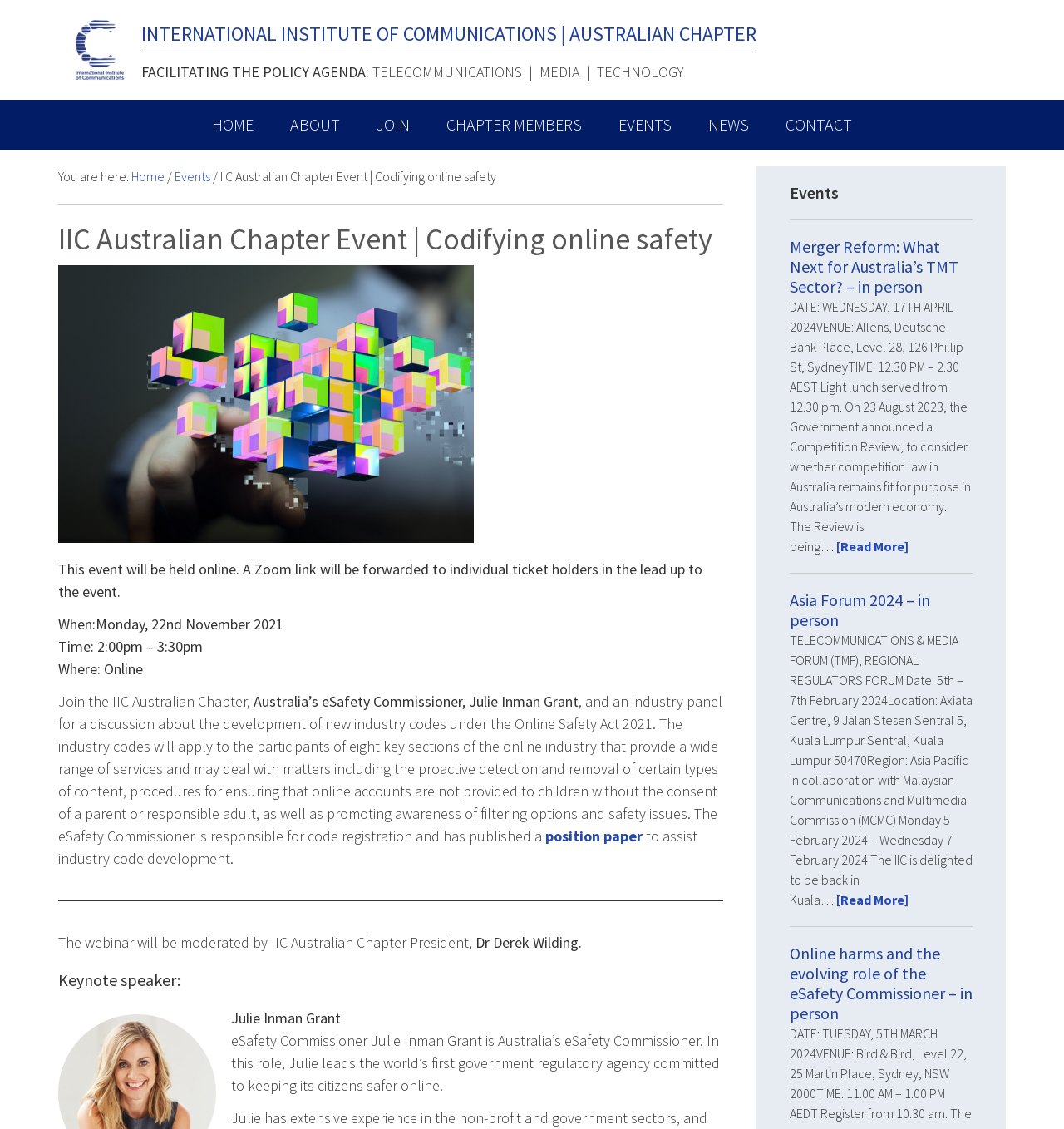Extract the primary heading text from the webpage.

IIC Australian Chapter Event | Codifying online safety